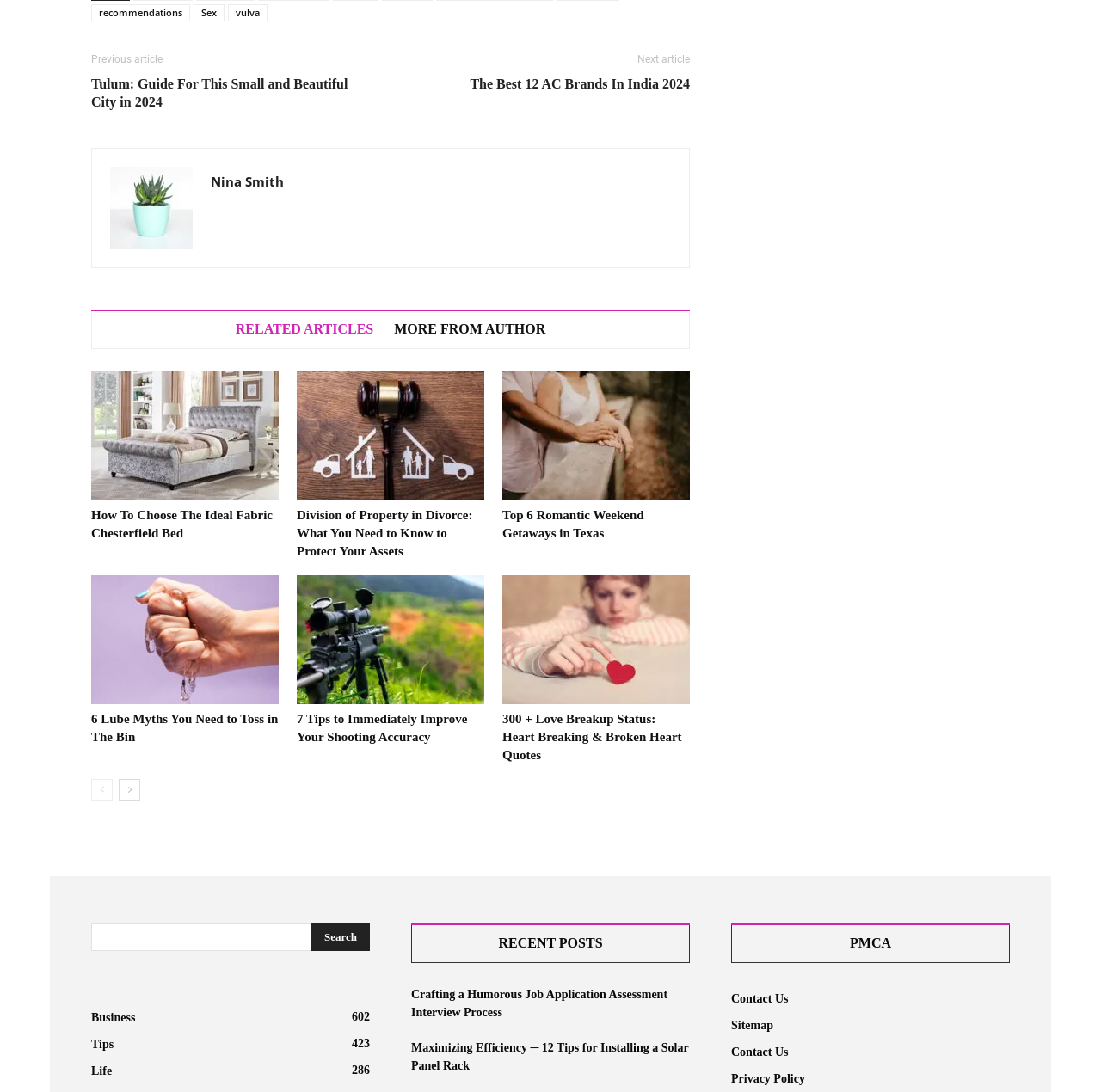Locate the bounding box coordinates of the area you need to click to fulfill this instruction: 'Open Intercom Messenger'. The coordinates must be in the form of four float numbers ranging from 0 to 1: [left, top, right, bottom].

None